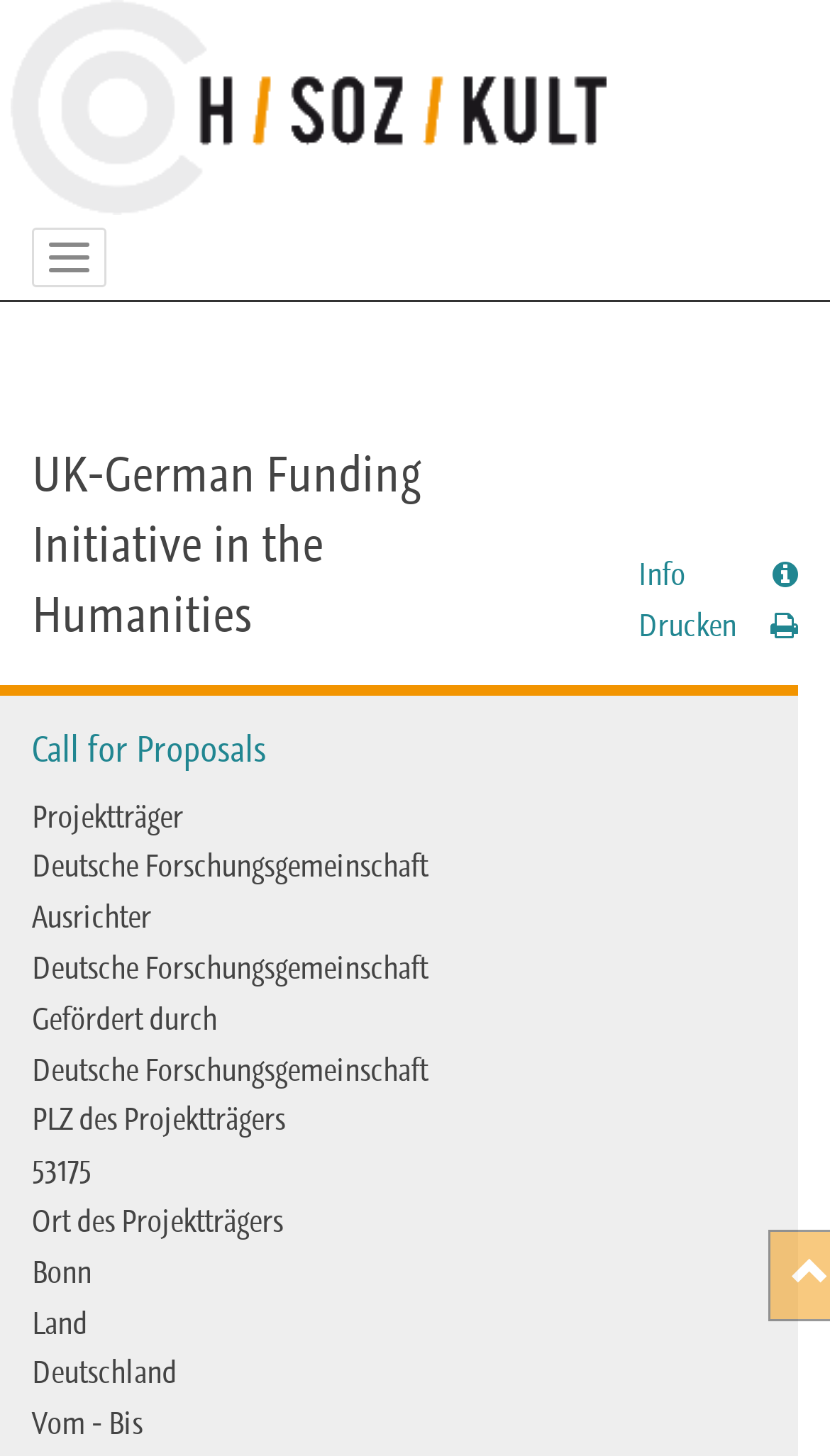What is the name of the funding initiative?
Answer the question with just one word or phrase using the image.

UK-German Funding Initiative in the Humanities